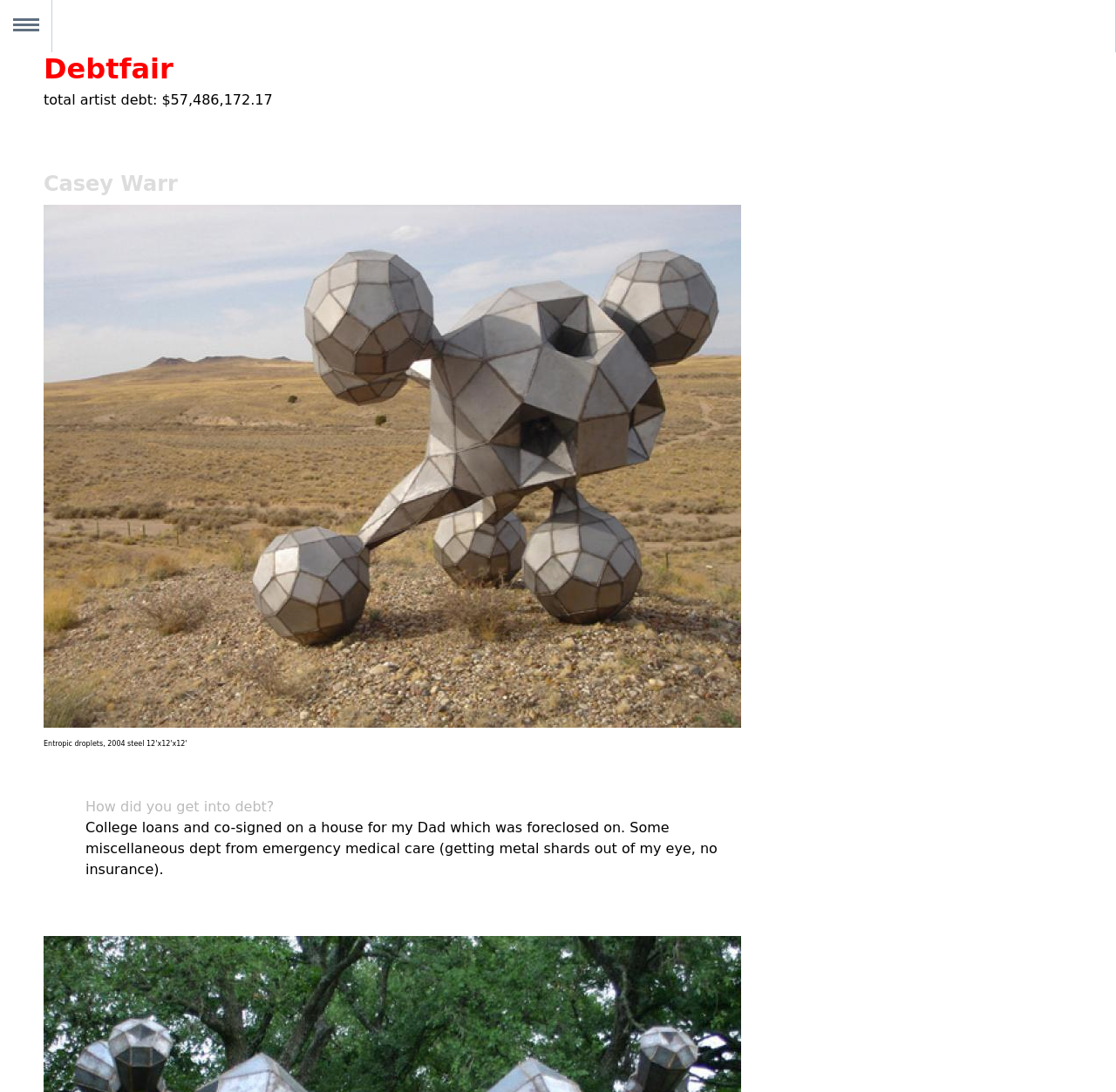Is there a navigation menu on the page?
Relying on the image, give a concise answer in one word or a brief phrase.

Yes